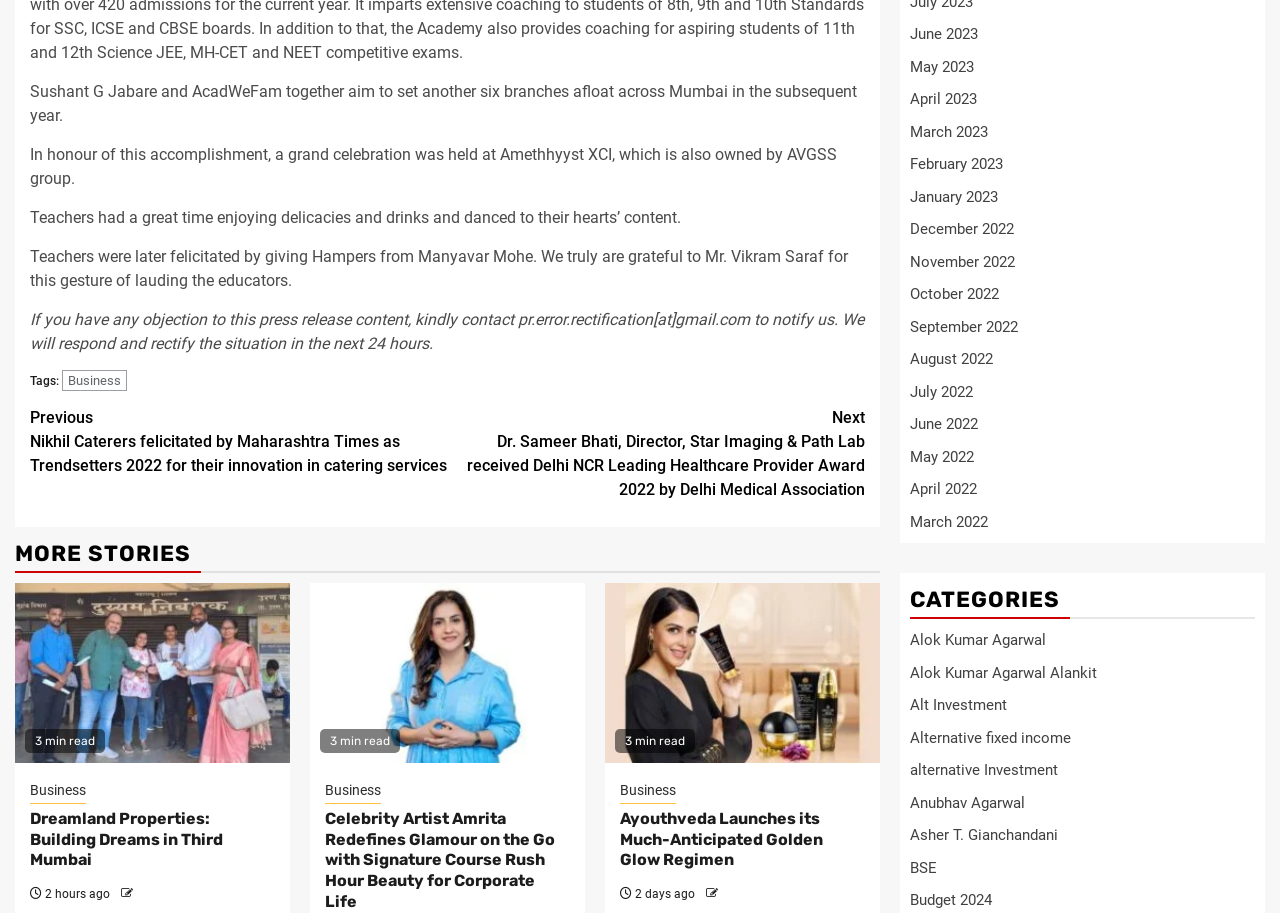Pinpoint the bounding box coordinates of the area that must be clicked to complete this instruction: "Learn more about 'Celebrity Artist Amrita Redefines Glamour on the Go with Signature Course Rush Hour Beauty for Corporate Life'".

[0.254, 0.886, 0.445, 1.0]